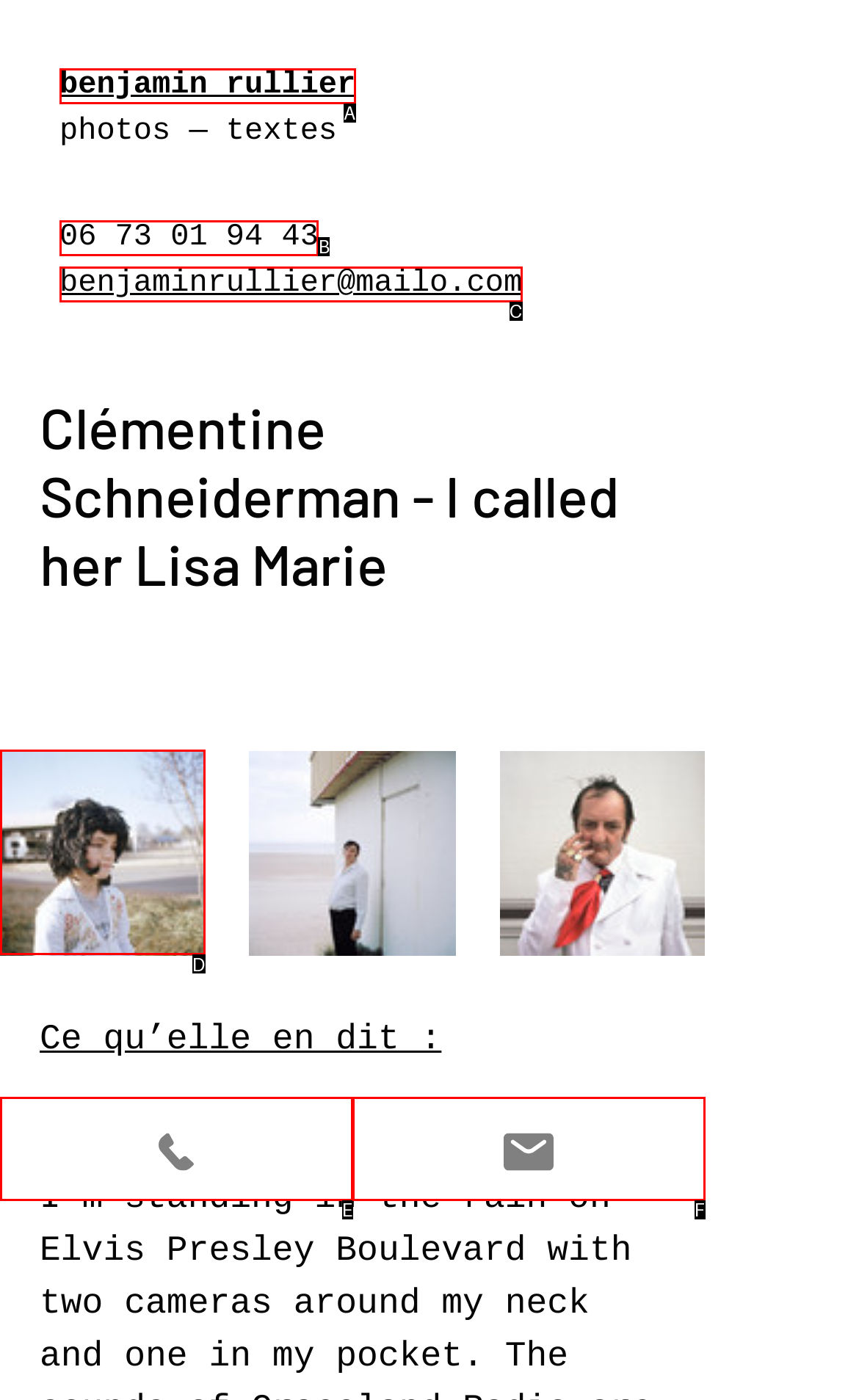Pick the option that best fits the description: 06 73 01 94 43. Reply with the letter of the matching option directly.

B